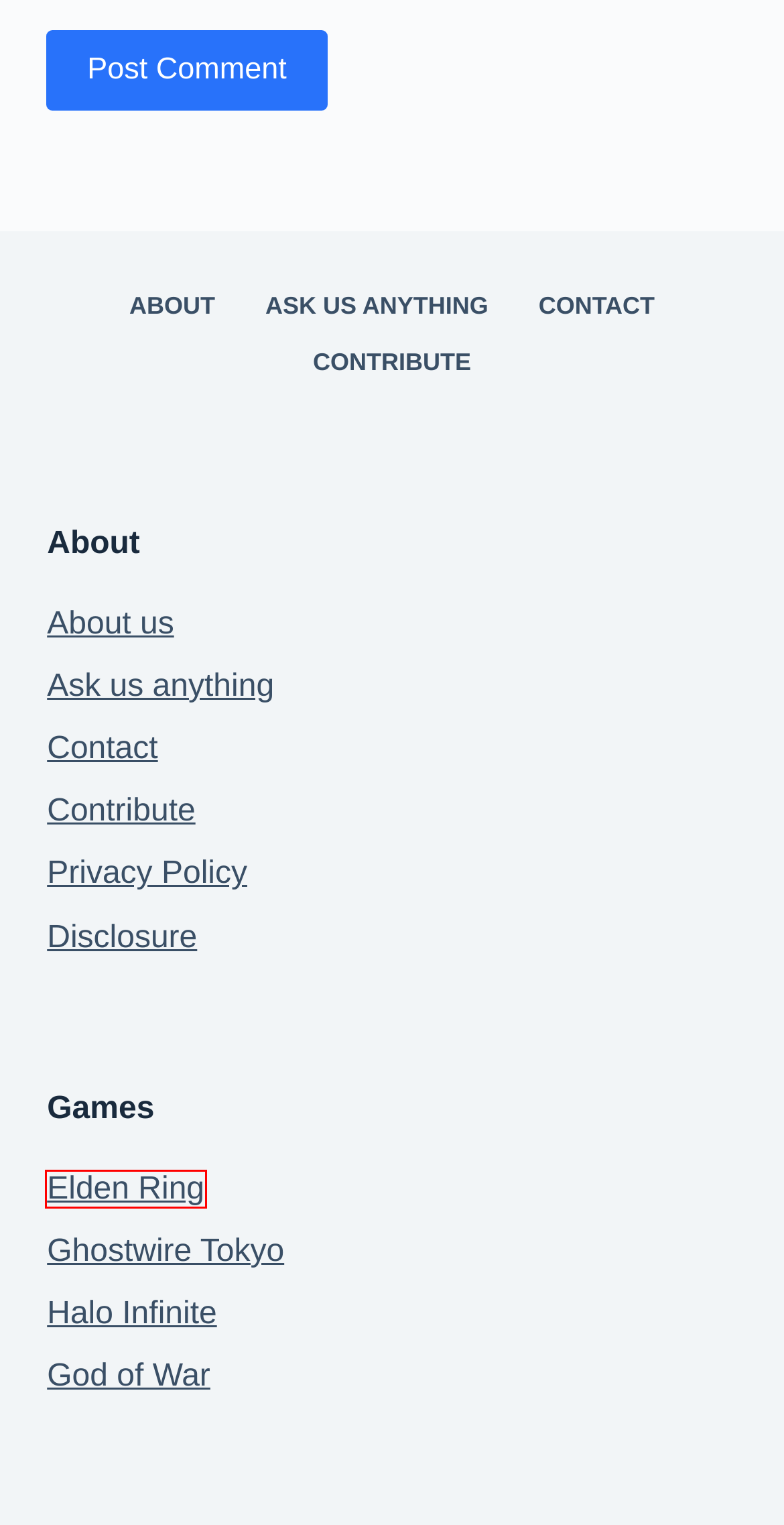Using the screenshot of a webpage with a red bounding box, pick the webpage description that most accurately represents the new webpage after the element inside the red box is clicked. Here are the candidates:
A. Privacy Policy - Attract Mode
B. Write For Us About Games - Attract Mode
C. God of War - Attract Mode
D. Elden Ring - Attract Mode
E. Disclosure - Attract Mode
F. Ask us anything - Attract Mode
G. About - Attract Mode
H. Ghostwire Tokyo - Attract Mode

D